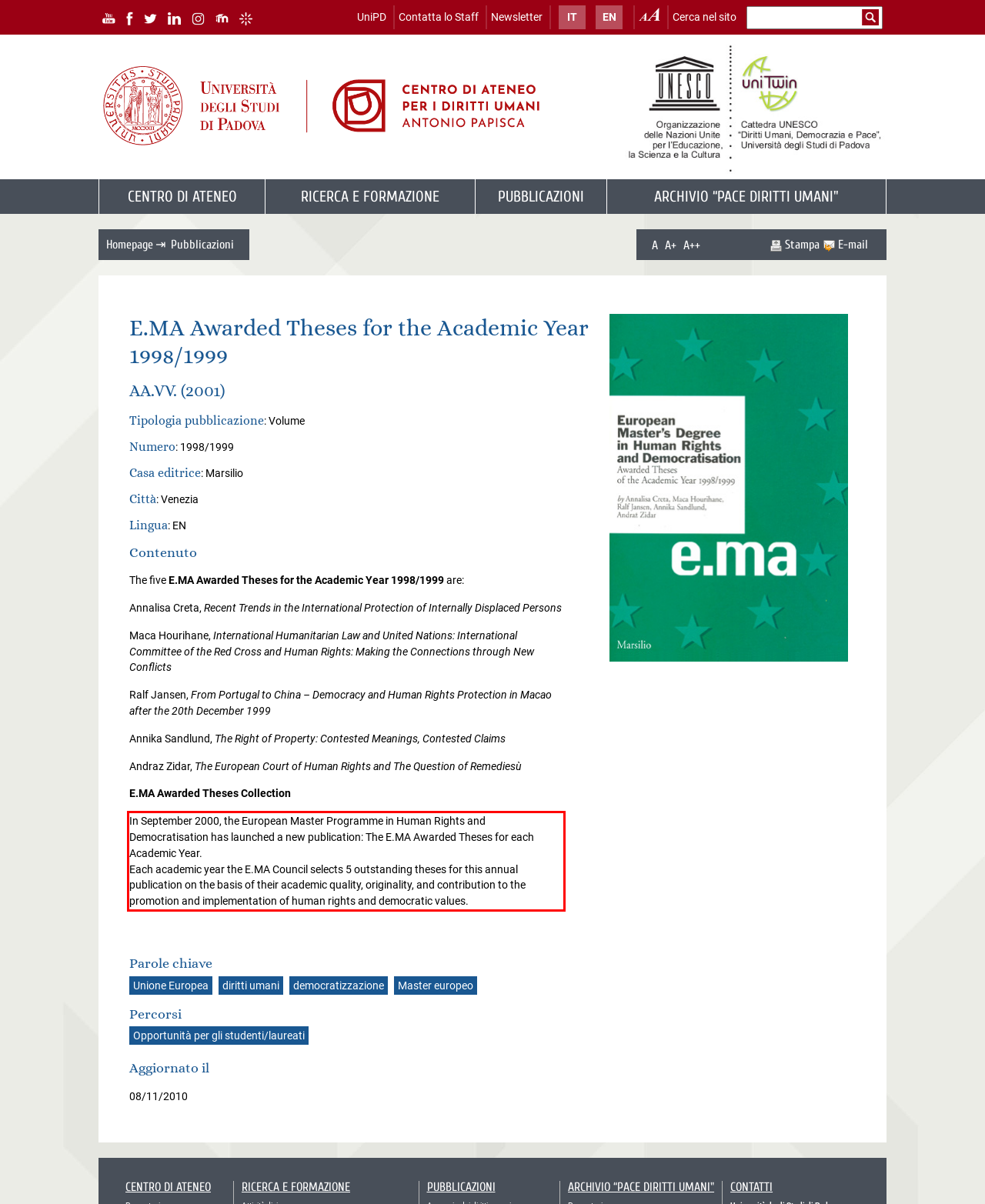The screenshot provided shows a webpage with a red bounding box. Apply OCR to the text within this red bounding box and provide the extracted content.

In September 2000, the European Master Programme in Human Rights and Democratisation has launched a new publication: The E.MA Awarded Theses for each Academic Year. Each academic year the E.MA Council selects 5 outstanding theses for this annual publication on the basis of their academic quality, originality, and contribution to the promotion and implementation of human rights and democratic values.